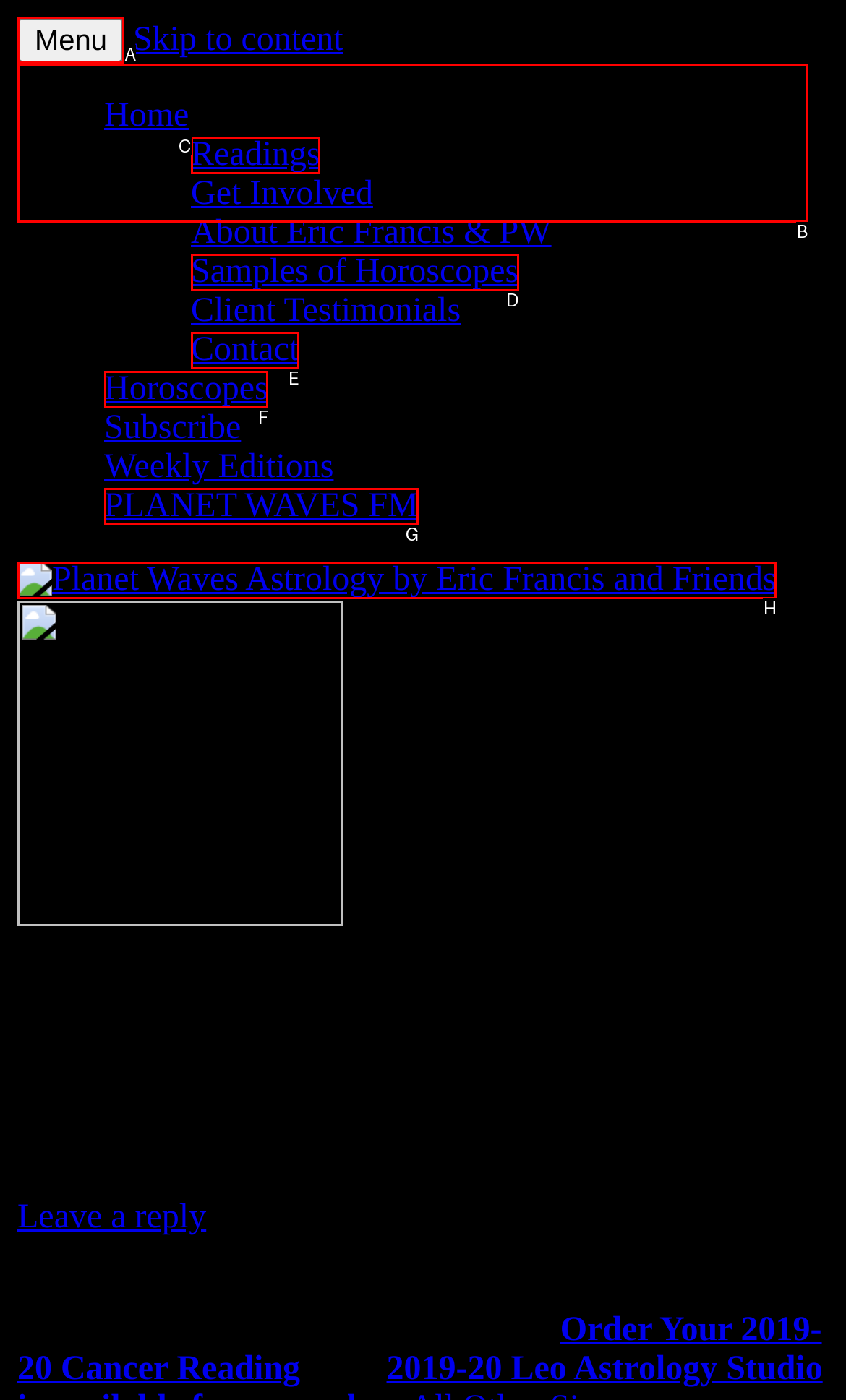Select the correct UI element to complete the task: Click on the 'Menu' button
Please provide the letter of the chosen option.

A